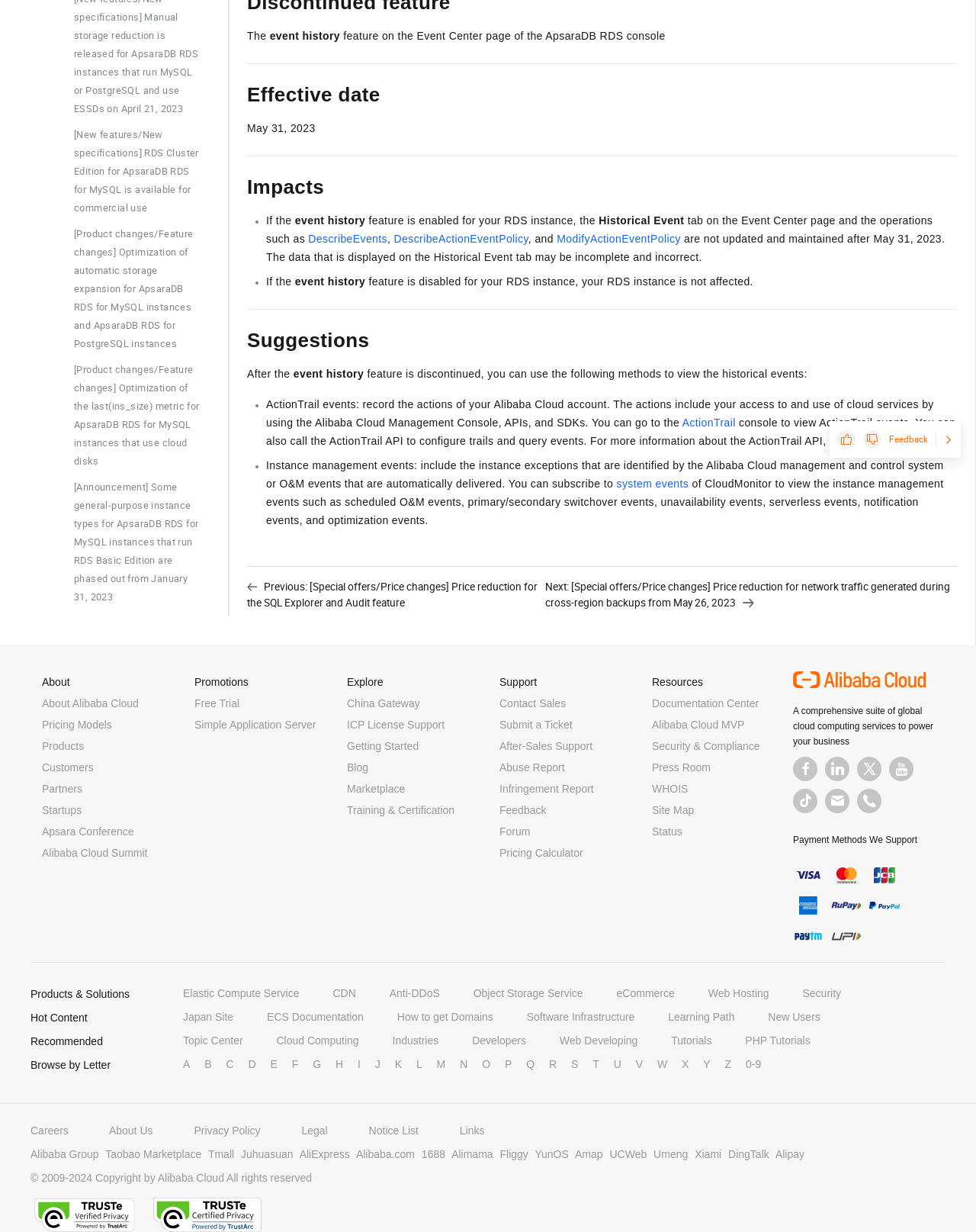Identify the bounding box coordinates of the HTML element based on this description: "How to get Domains".

[0.407, 0.82, 0.505, 0.83]